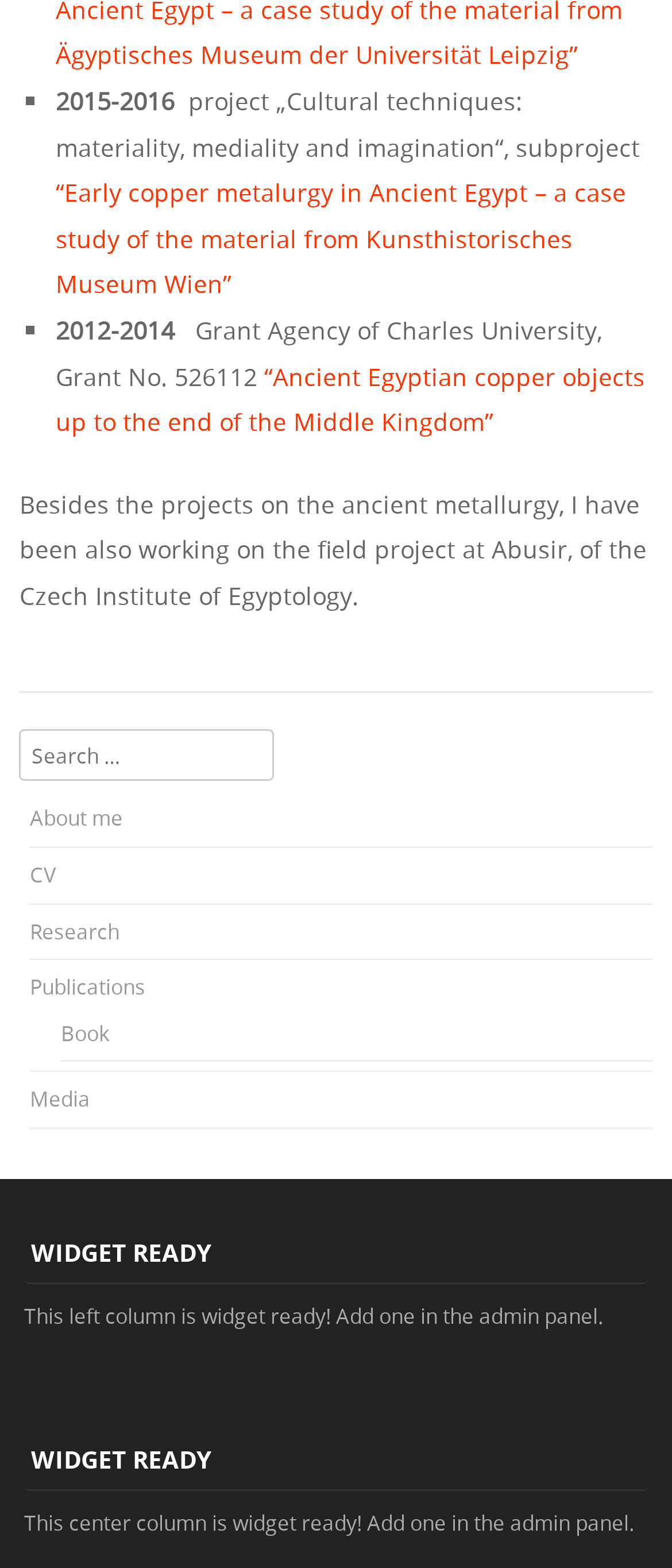Specify the bounding box coordinates of the region I need to click to perform the following instruction: "read research information". The coordinates must be four float numbers in the range of 0 to 1, i.e., [left, top, right, bottom].

[0.044, 0.584, 0.177, 0.602]